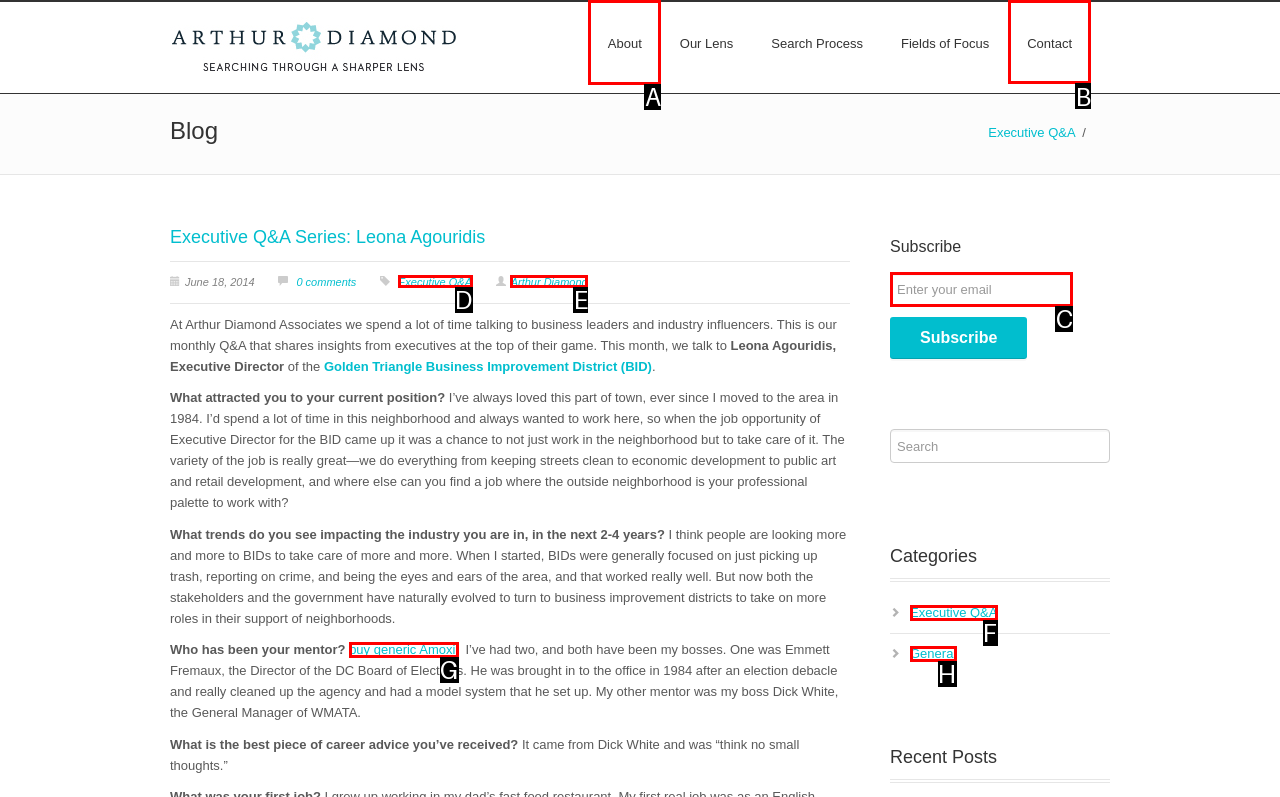Identify the HTML element to click to execute this task: Click the 'Contact' link Respond with the letter corresponding to the proper option.

B